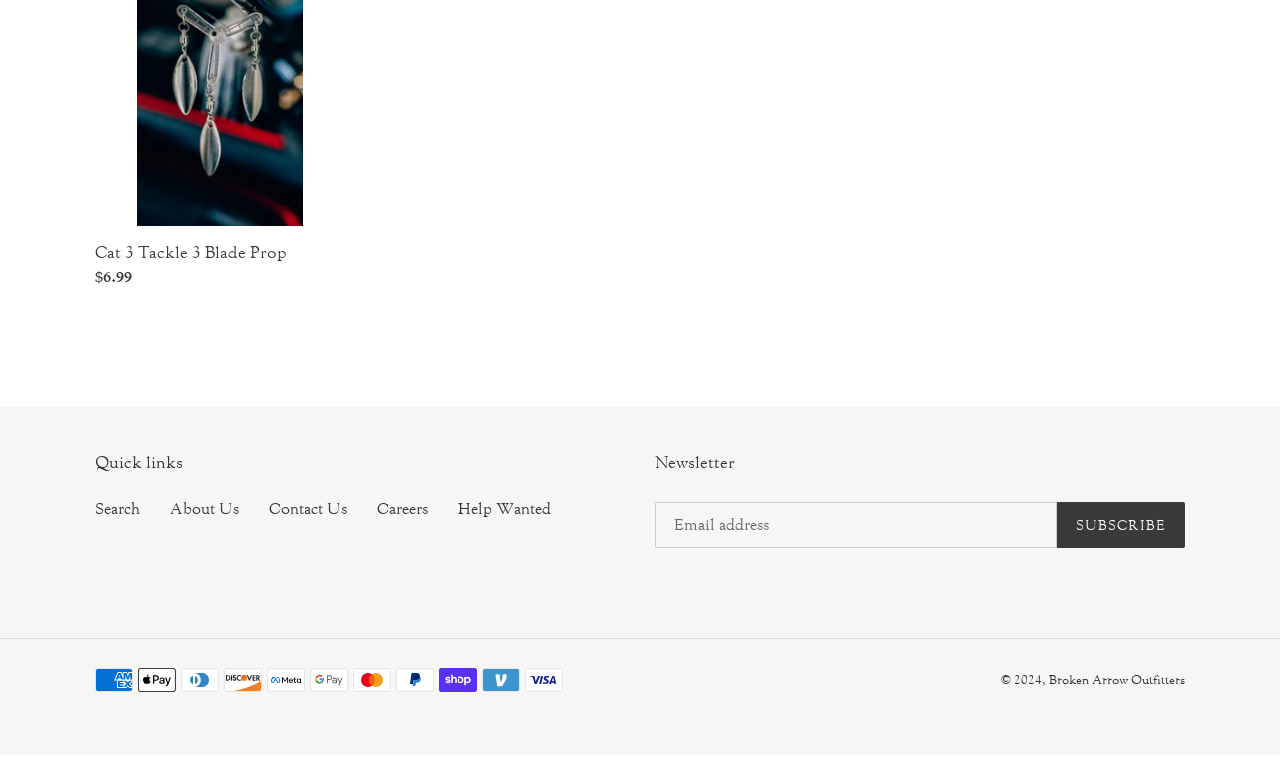What is the copyright year?
Using the image as a reference, deliver a detailed and thorough answer to the question.

The copyright year is stated at the bottom of the page, where it says '© 2024'.